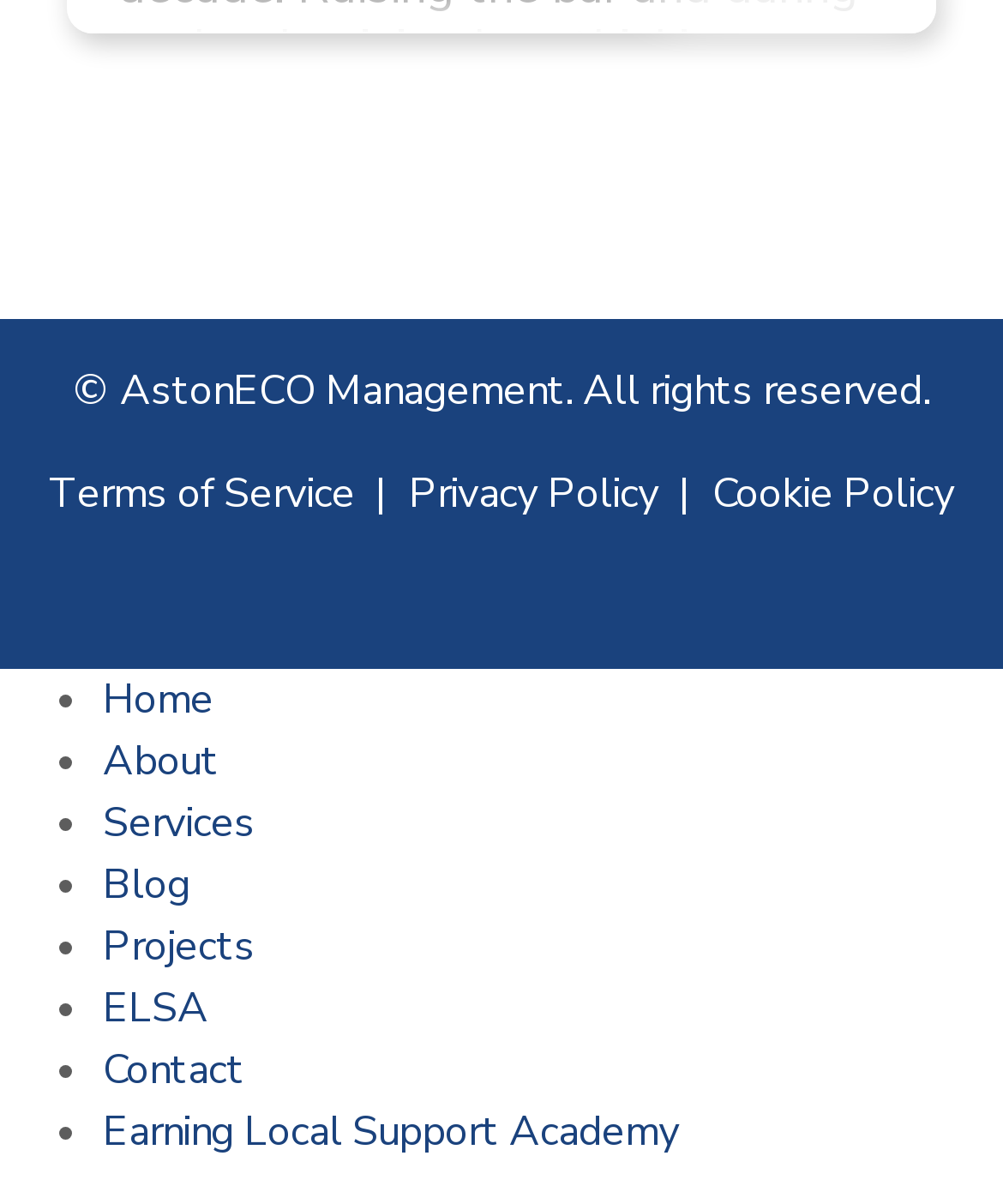Please determine the bounding box of the UI element that matches this description: Projects. The coordinates should be given as (top-left x, top-left y, bottom-right x, bottom-right y), with all values between 0 and 1.

[0.103, 0.764, 0.254, 0.811]